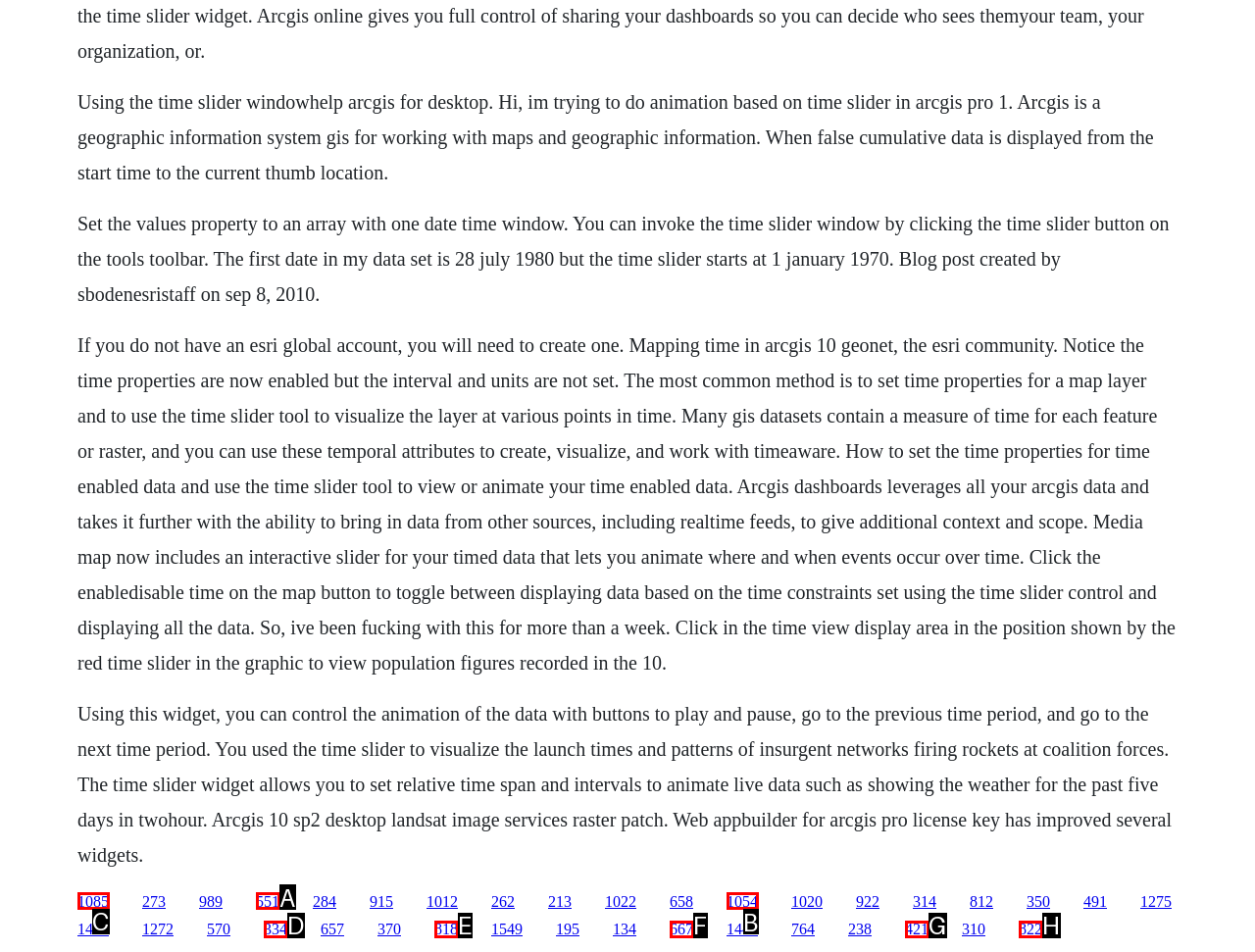Which UI element should you click on to achieve the following task: Click the first link? Provide the letter of the correct option.

C